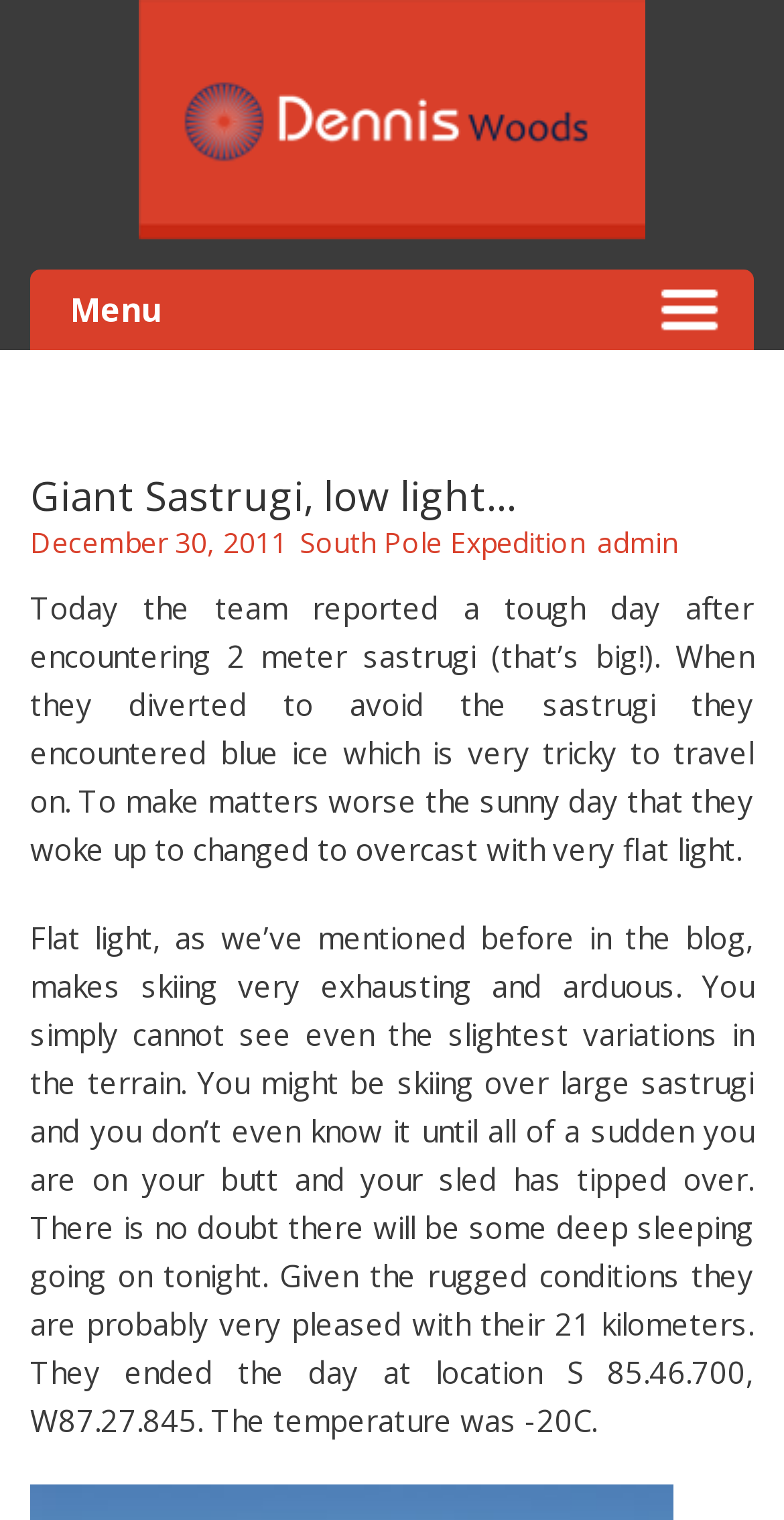What is the challenge of flat light?
Please look at the screenshot and answer using one word or phrase.

Cannot see terrain variations